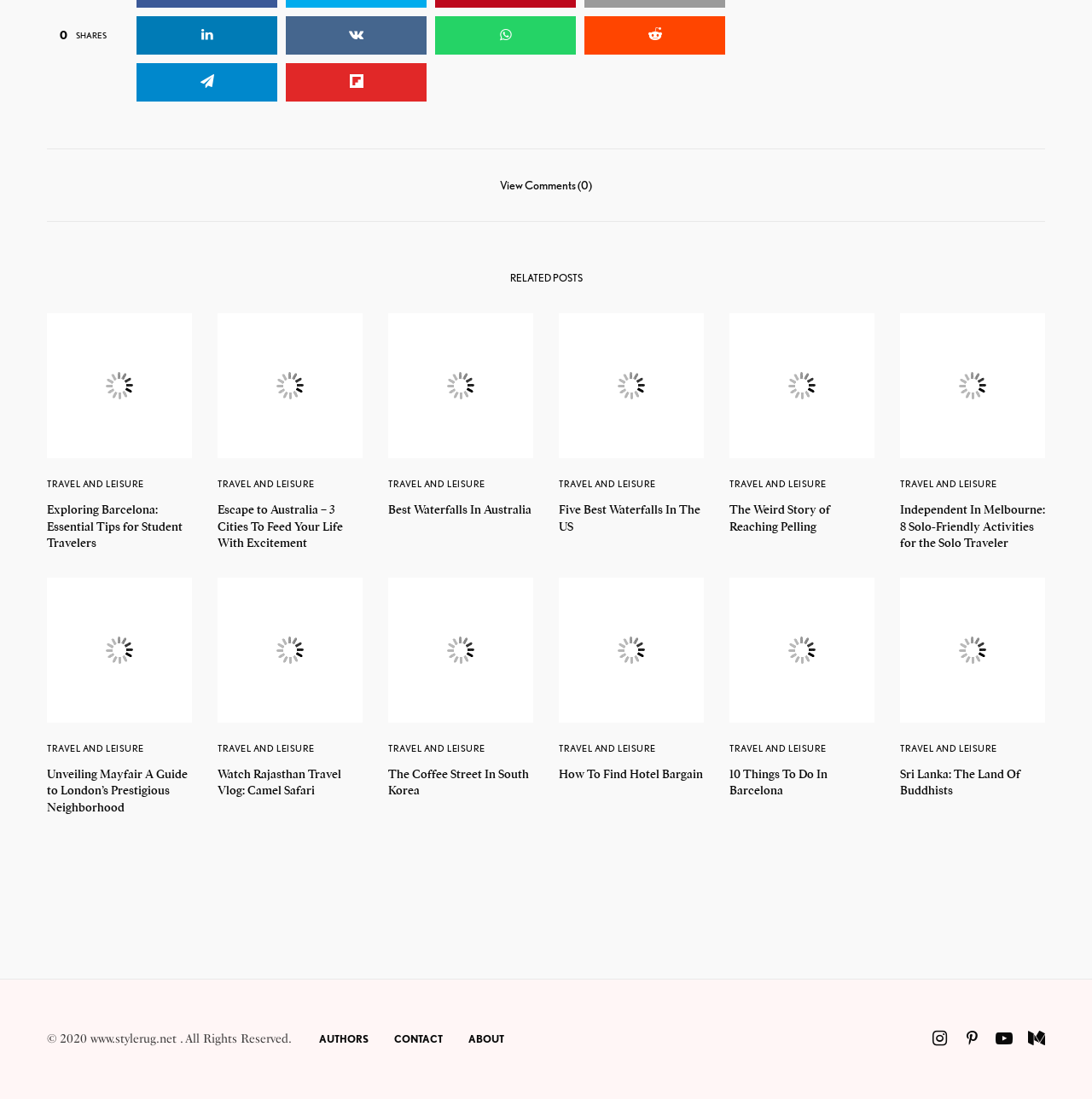Locate the bounding box coordinates of the element's region that should be clicked to carry out the following instruction: "Learn about Best Waterfalls In Australia". The coordinates need to be four float numbers between 0 and 1, i.e., [left, top, right, bottom].

[0.355, 0.456, 0.488, 0.472]